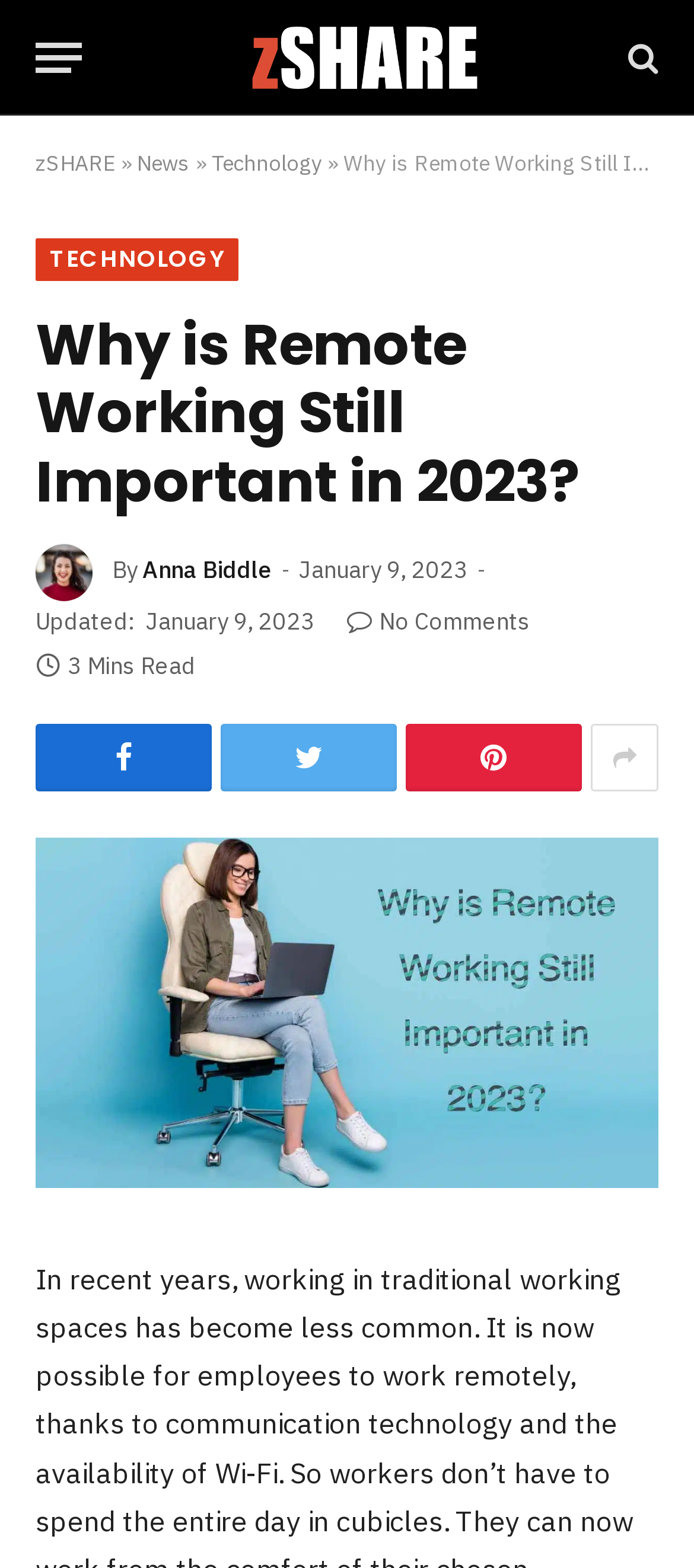Analyze the image and answer the question with as much detail as possible: 
How many comments does the article have?

I found the number of comments by looking at the text ' No Comments' located below the update date and above the social media links.